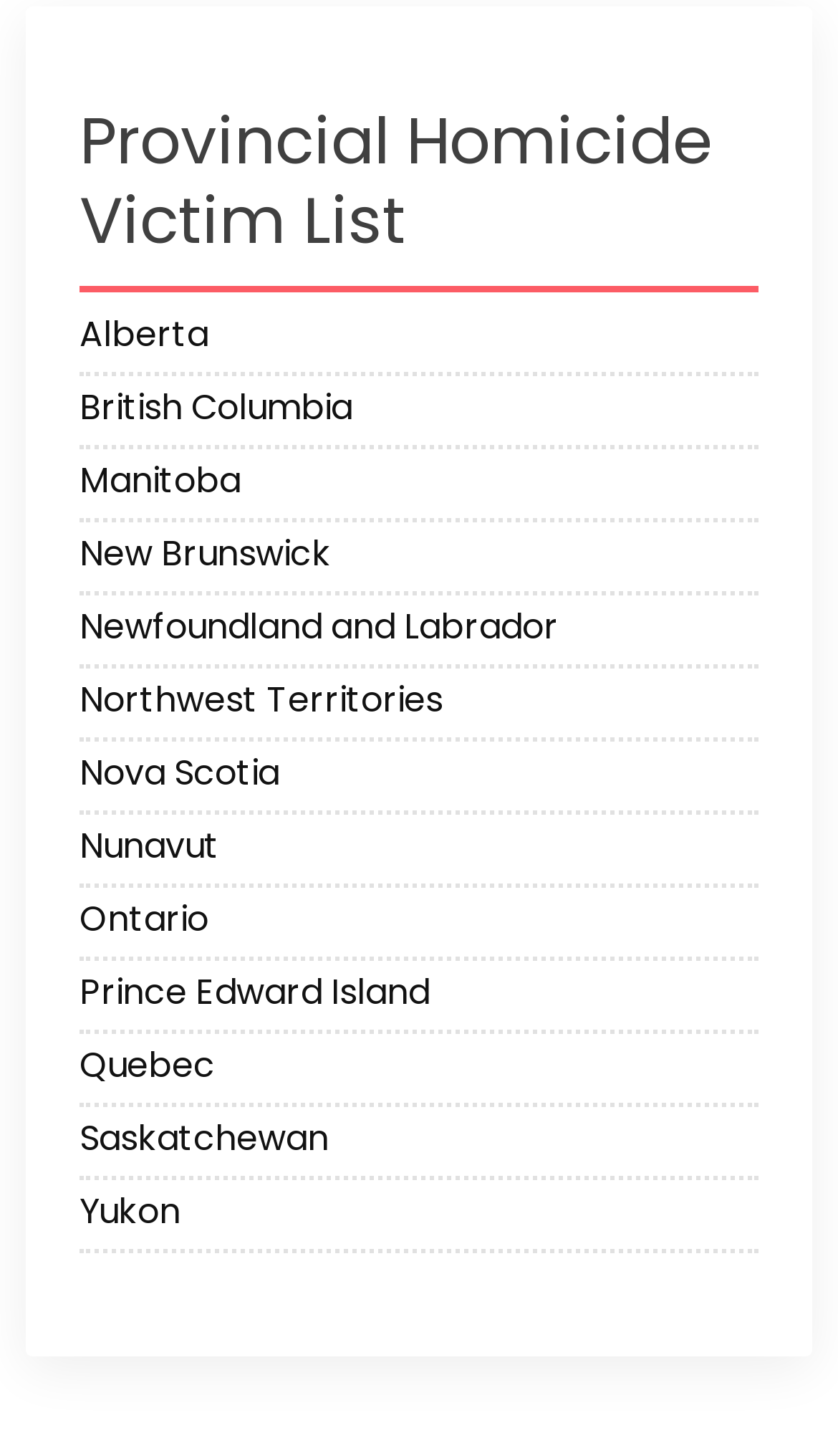What is the list about?
Deliver a detailed and extensive answer to the question.

The webpage has a heading 'Provincial Homicide Victim List' and a list of links to different provinces, indicating that the list is about homicide victims in each province.